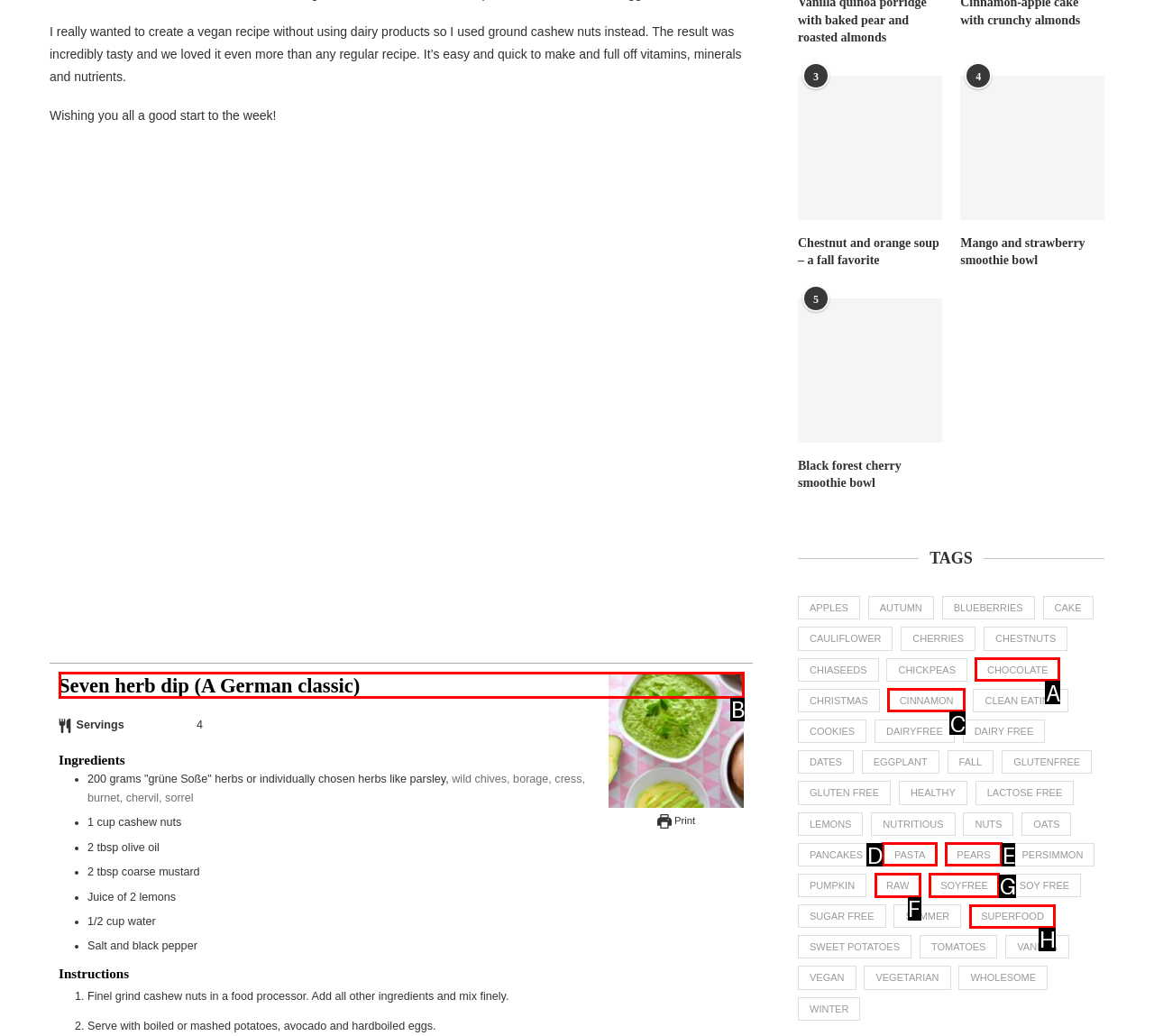Determine the correct UI element to click for this instruction: Read the 'Seven herb dip (A German classic)' recipe. Respond with the letter of the chosen element.

B